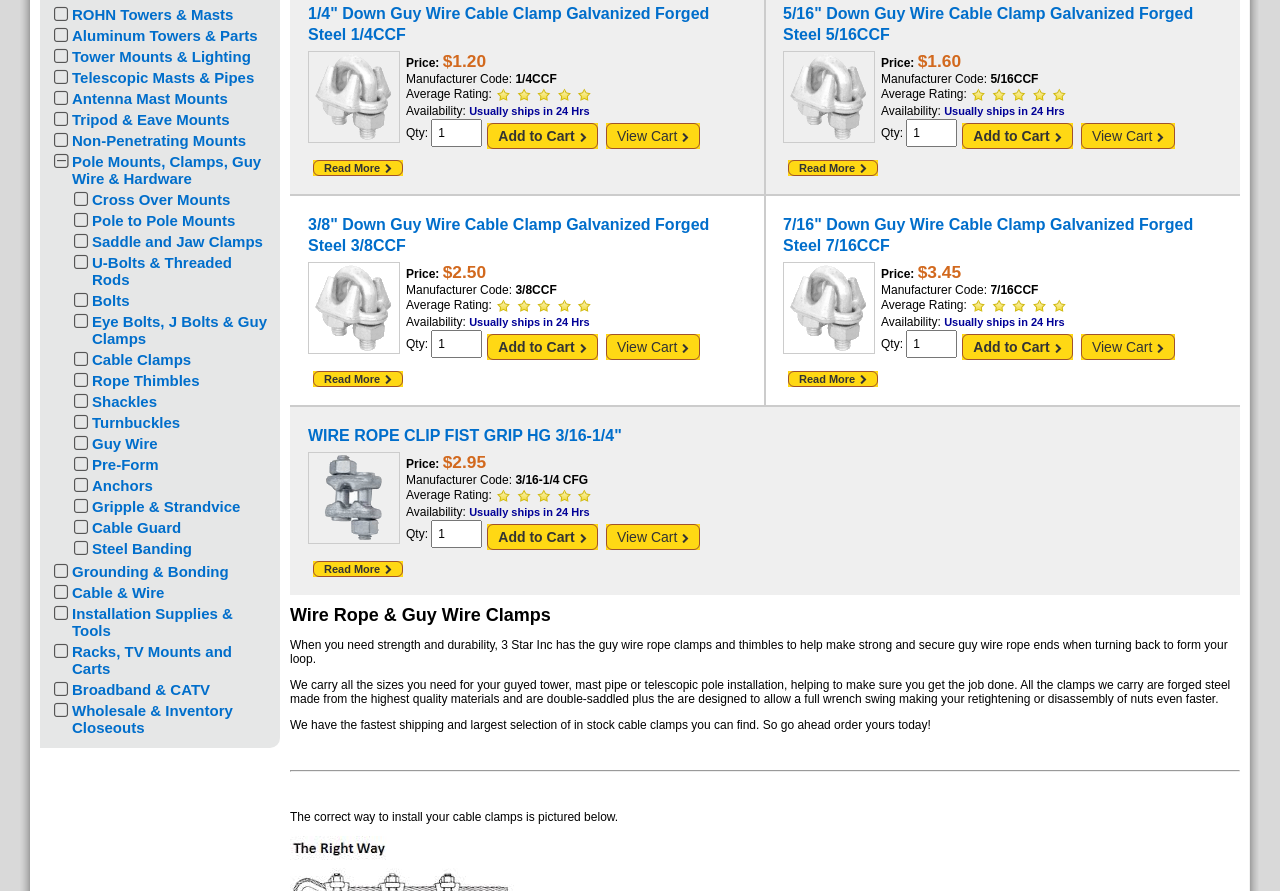Bounding box coordinates are specified in the format (top-left x, top-left y, bottom-right x, bottom-right y). All values are floating point numbers bounded between 0 and 1. Please provide the bounding box coordinate of the region this sentence describes: Racks, TV Mounts and Carts

[0.056, 0.722, 0.181, 0.76]